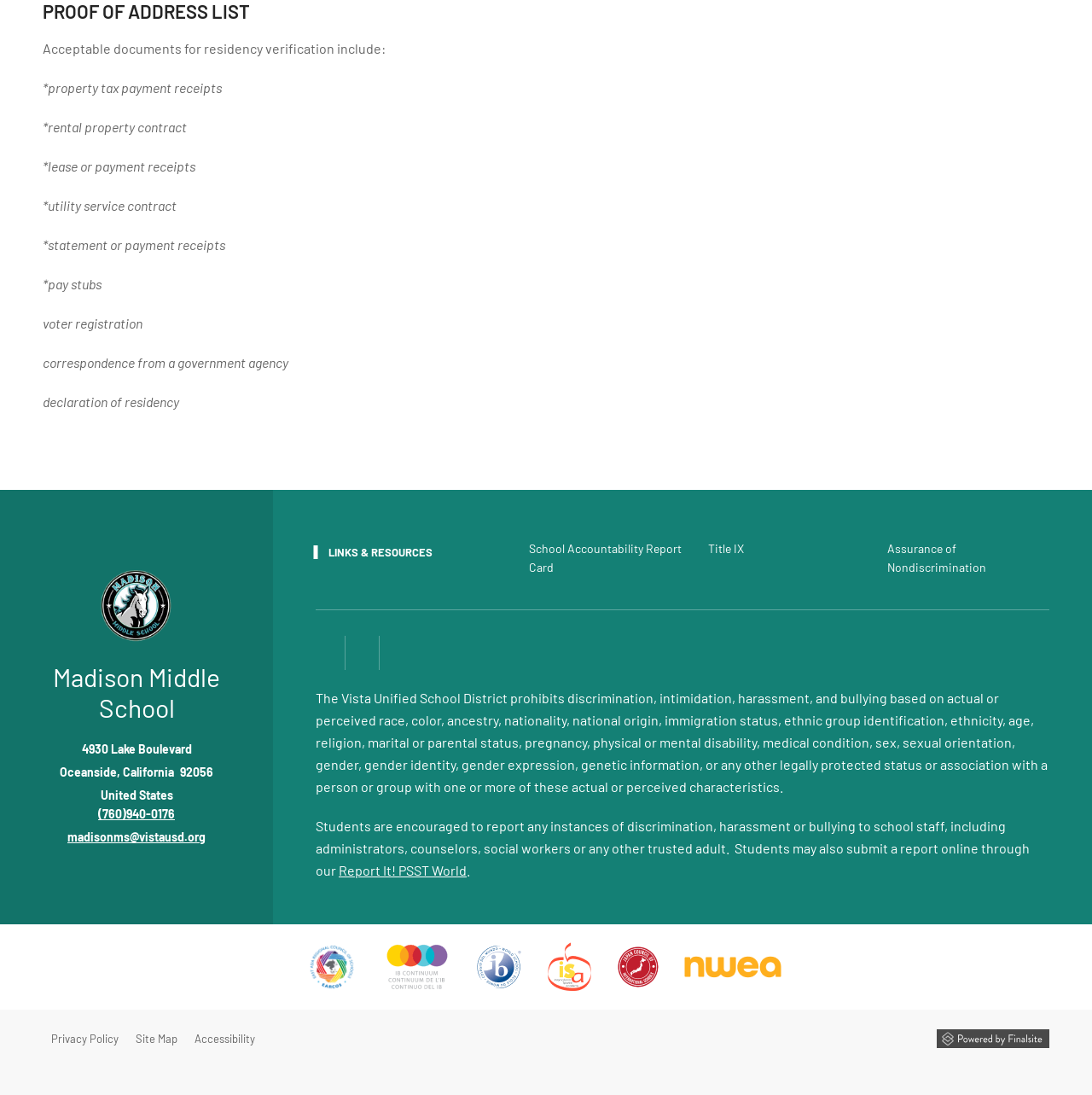Please mark the bounding box coordinates of the area that should be clicked to carry out the instruction: "View the School Accountability Report Card".

[0.484, 0.486, 0.633, 0.533]